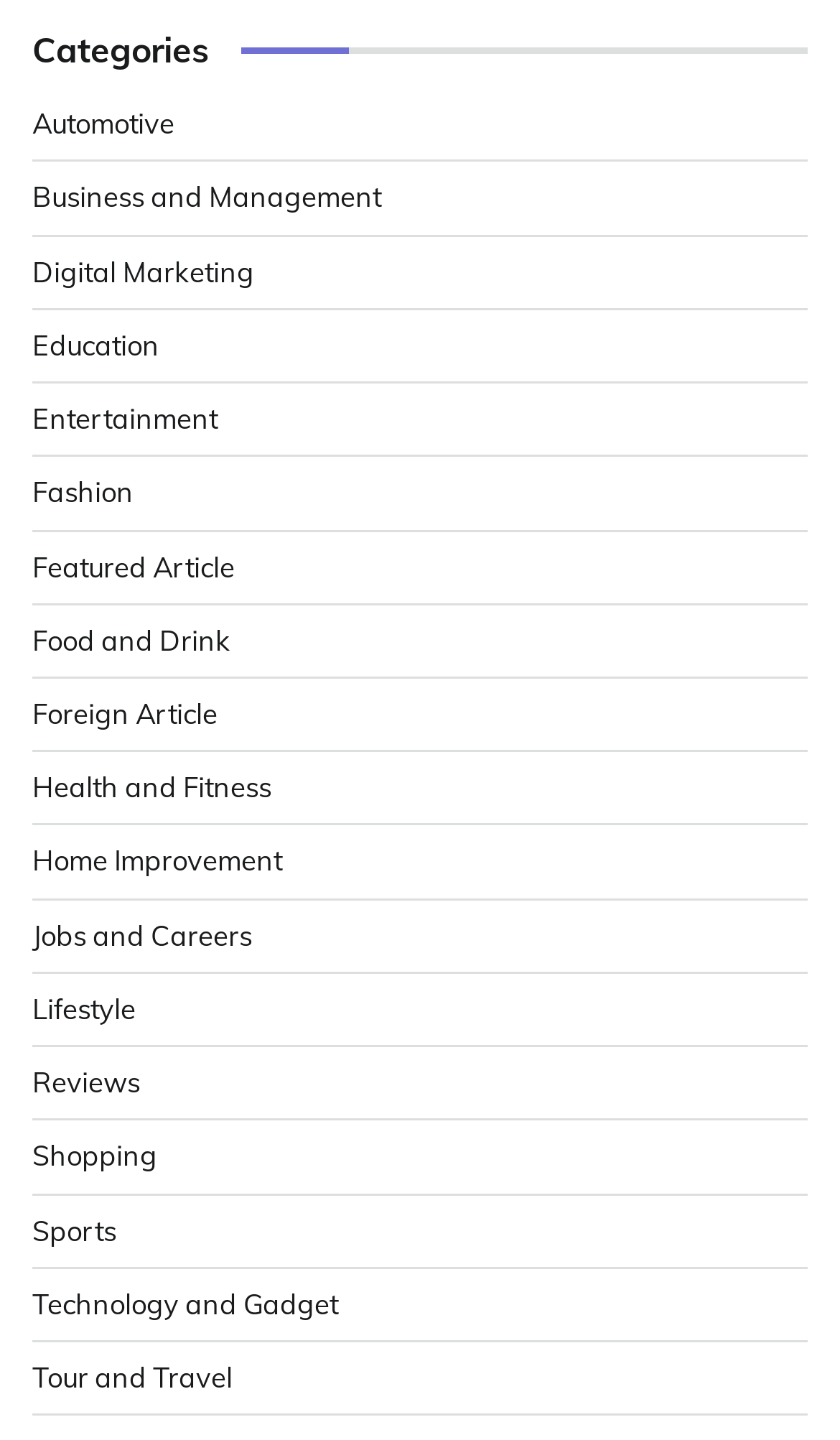Locate the UI element described by Education and provide its bounding box coordinates. Use the format (top-left x, top-left y, bottom-right x, bottom-right y) with all values as floating point numbers between 0 and 1.

[0.038, 0.227, 0.19, 0.251]